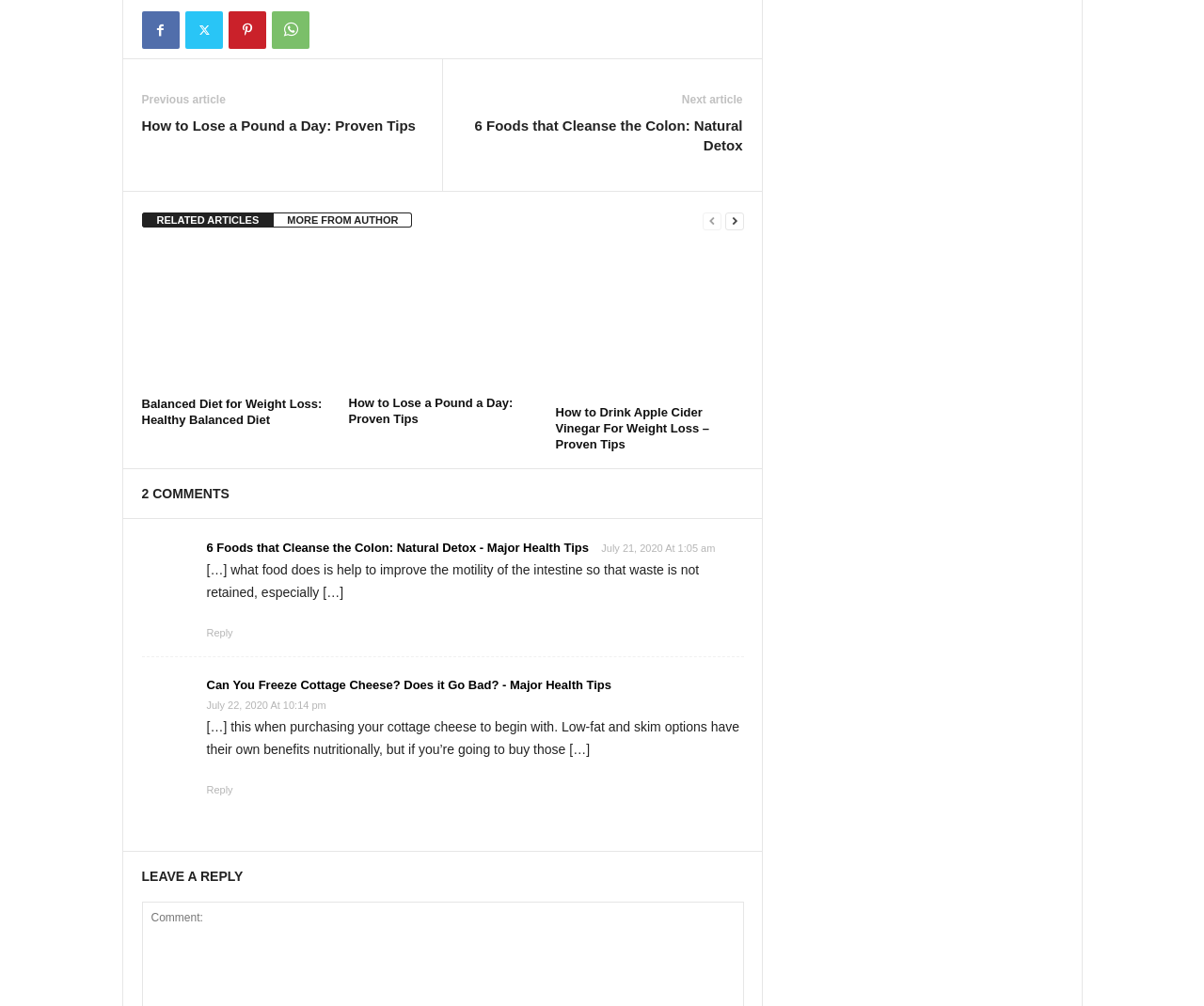Answer in one word or a short phrase: 
What is the text of the first article on the webpage?

6 Foods that Cleanse the Colon: Natural Detox